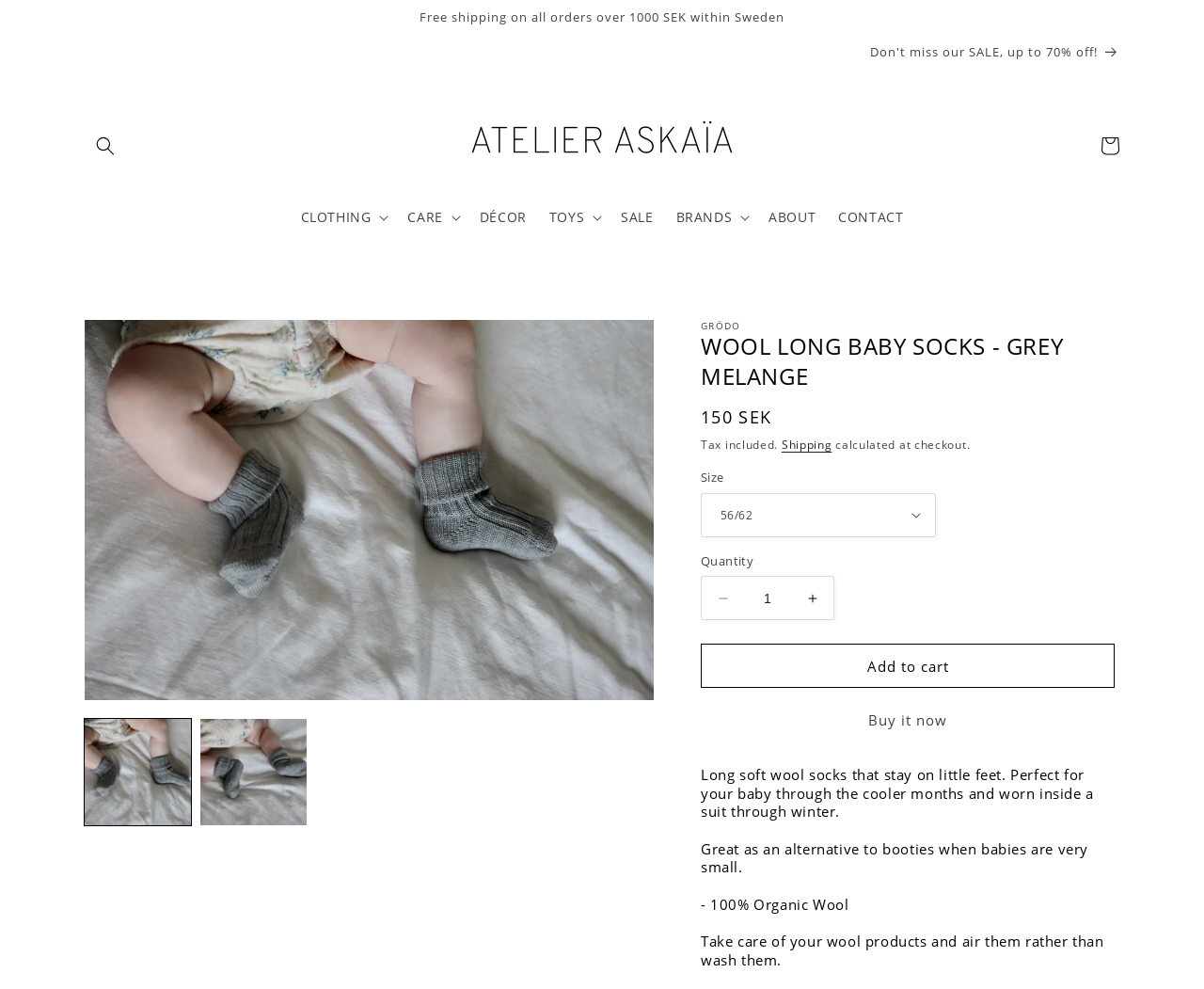Identify the bounding box of the UI element described as follows: "Add to cart". Provide the coordinates as four float numbers in the range of 0 to 1 [left, top, right, bottom].

[0.582, 0.651, 0.926, 0.696]